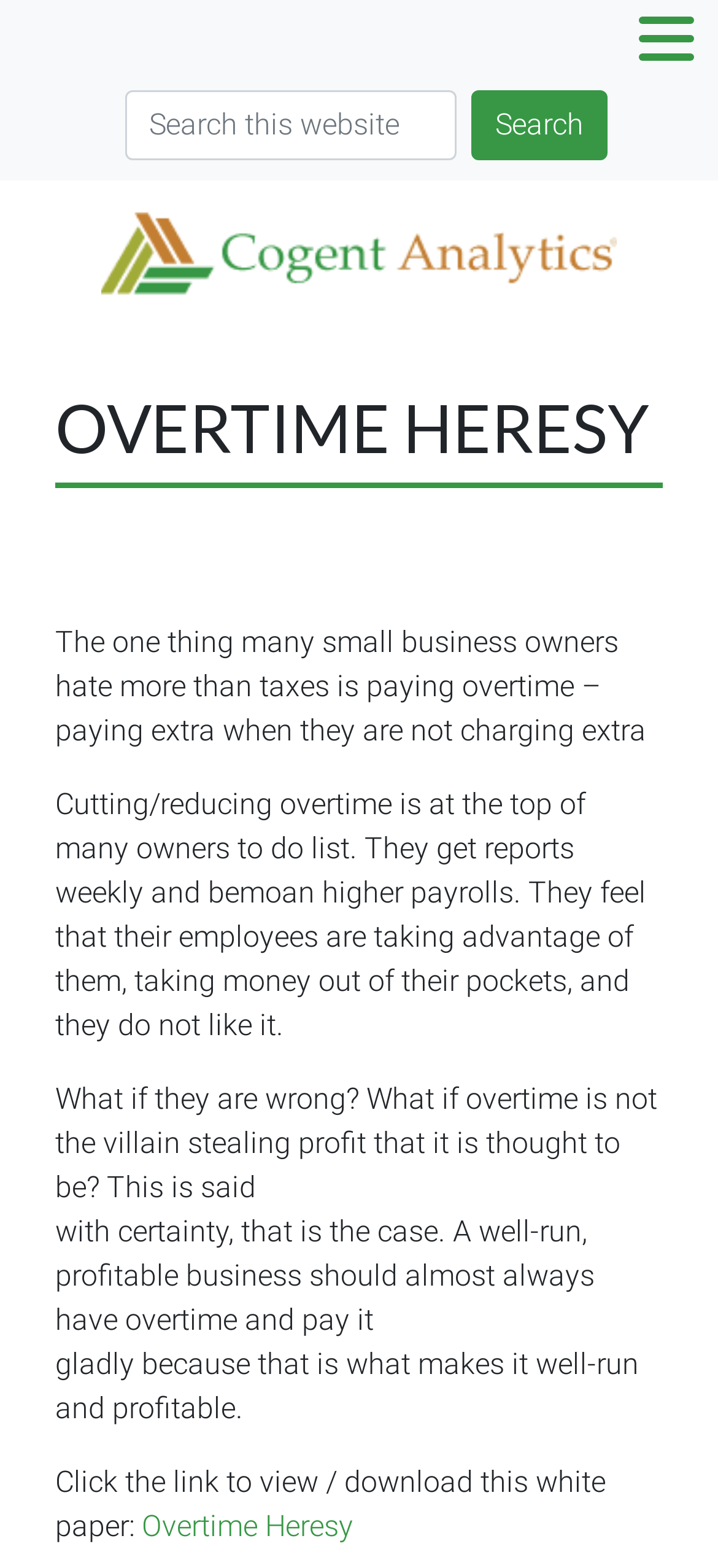Produce an extensive caption that describes everything on the webpage.

The webpage is about a white paper titled "Overtime Heresy" that explores the concept of overtime pay from an entrepreneur's perspective. At the top left corner, there are three links: "Skip to main content", "Skip to primary sidebar", and "Skip to footer". Next to these links, a search bar is located, accompanied by a "Search this website" label and a "Search" button.

The main content area is dominated by a header section with the title "OVERTIME HERESY" in large font. Below the title, there are five paragraphs of text that introduce the concept of overtime pay and its perceived drawbacks for small business owners. The text argues that overtime pay is not necessarily a villain, but rather a natural consequence of a well-run and profitable business.

At the bottom of the main content area, there is a call-to-action link labeled "Overtime Heresy" that allows users to view or download the white paper. The link is positioned below the last paragraph of text, which invites readers to click on it to access the white paper.